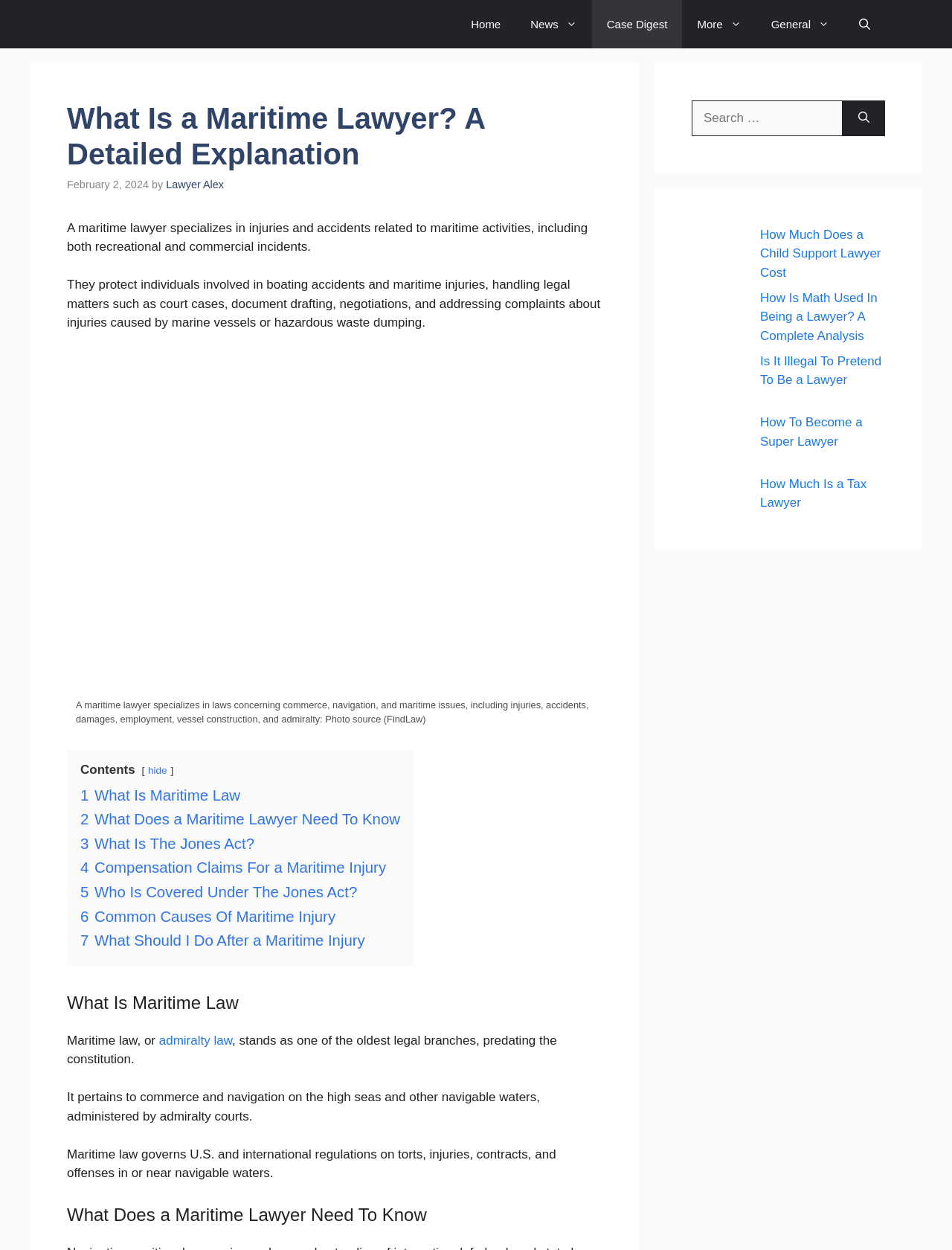Determine the bounding box coordinates of the clickable region to execute the instruction: "Search for something". The coordinates should be four float numbers between 0 and 1, denoted as [left, top, right, bottom].

[0.727, 0.08, 0.885, 0.109]